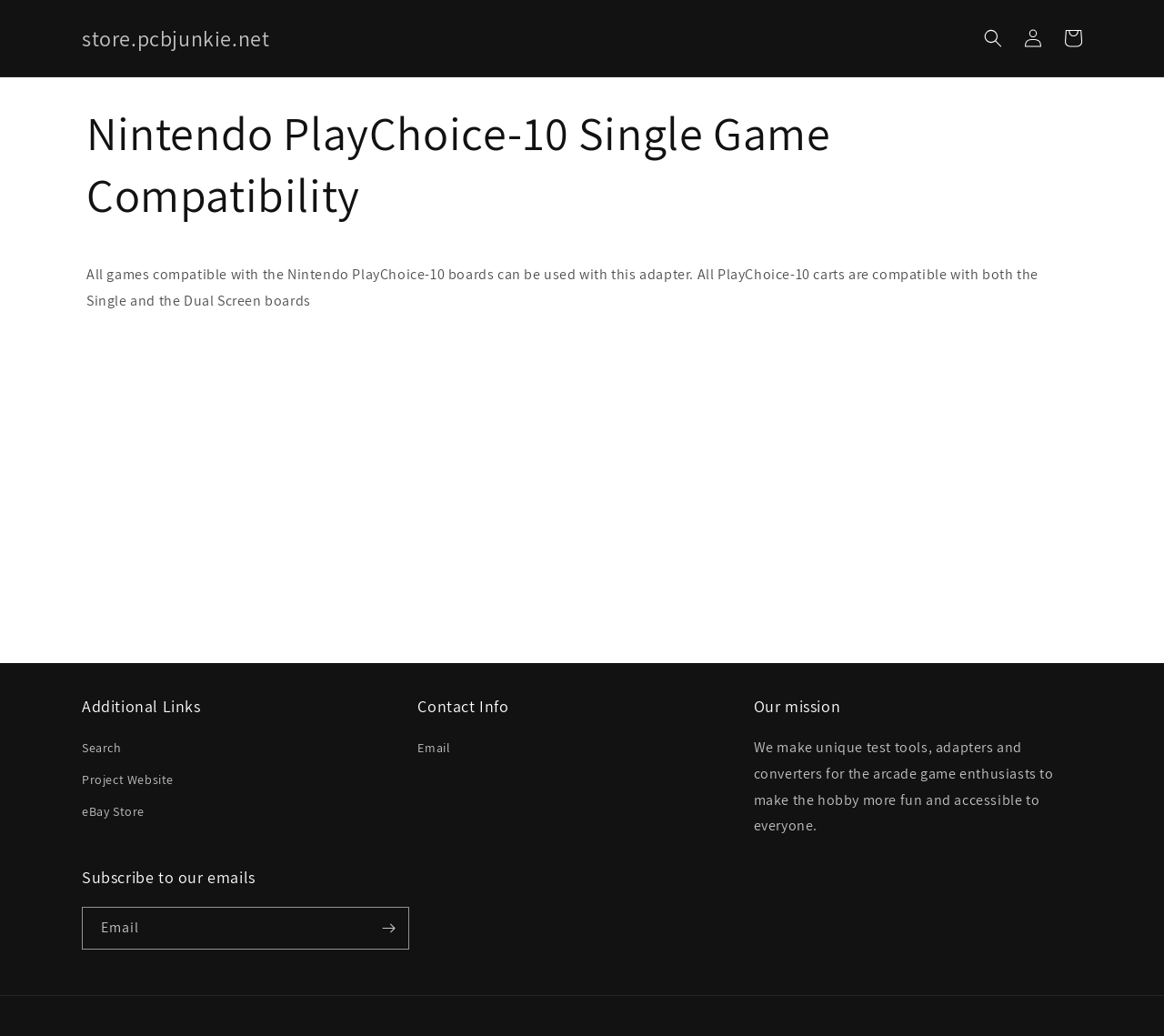Please specify the bounding box coordinates of the clickable region necessary for completing the following instruction: "View cart". The coordinates must consist of four float numbers between 0 and 1, i.e., [left, top, right, bottom].

[0.905, 0.018, 0.939, 0.056]